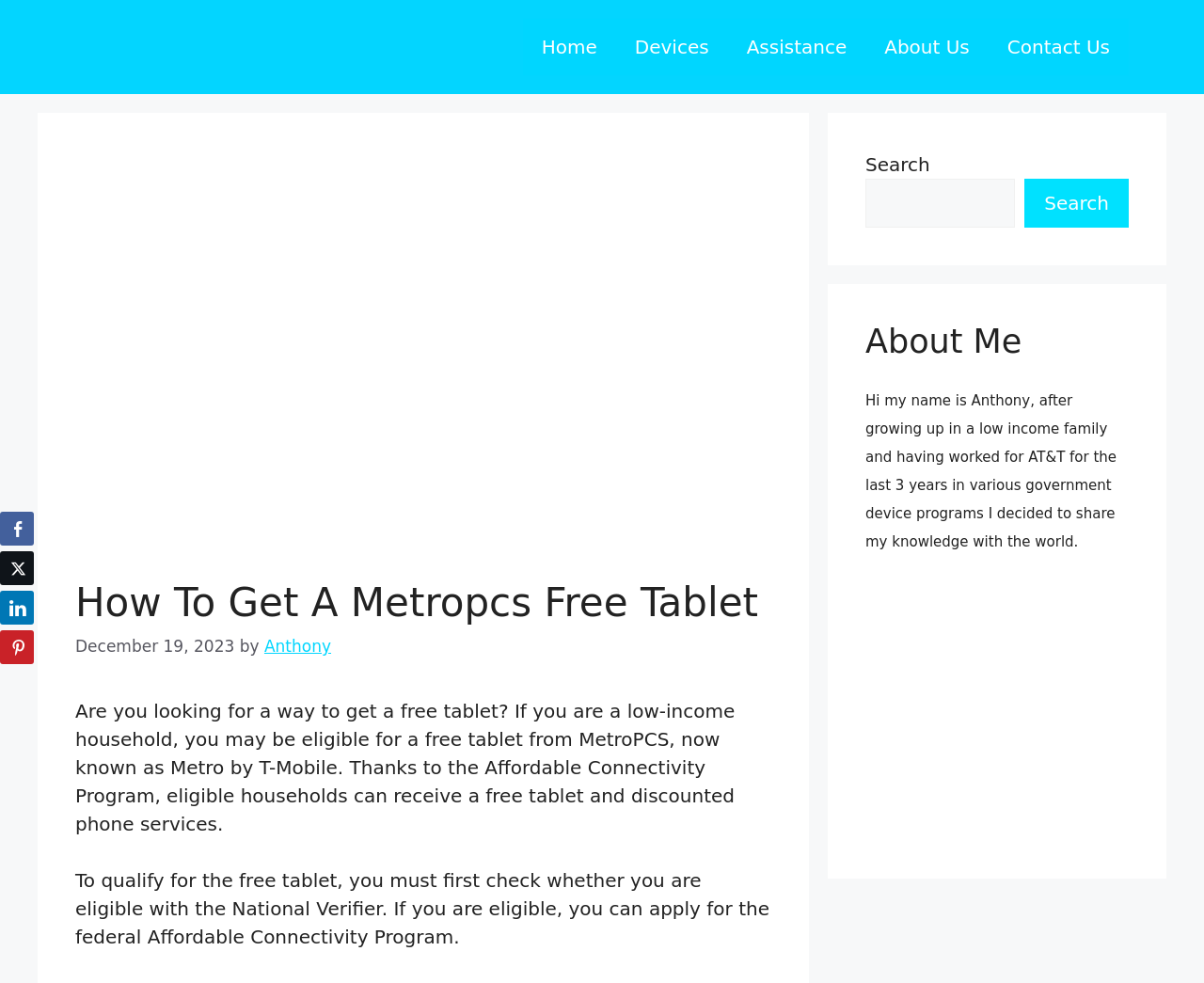Who is the author of the webpage content?
Based on the image, answer the question in a detailed manner.

The webpage mentions 'by Anthony' below the heading, indicating that Anthony is the author of the webpage content.